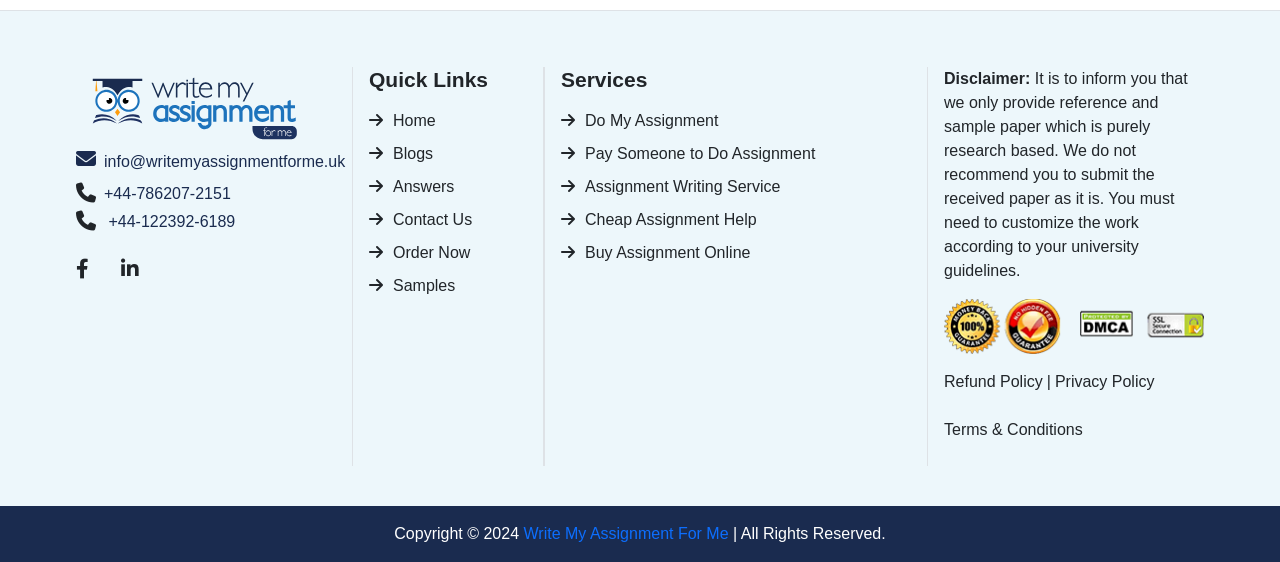Locate the bounding box coordinates of the segment that needs to be clicked to meet this instruction: "View 'Do My Assignment' service".

[0.438, 0.199, 0.561, 0.229]